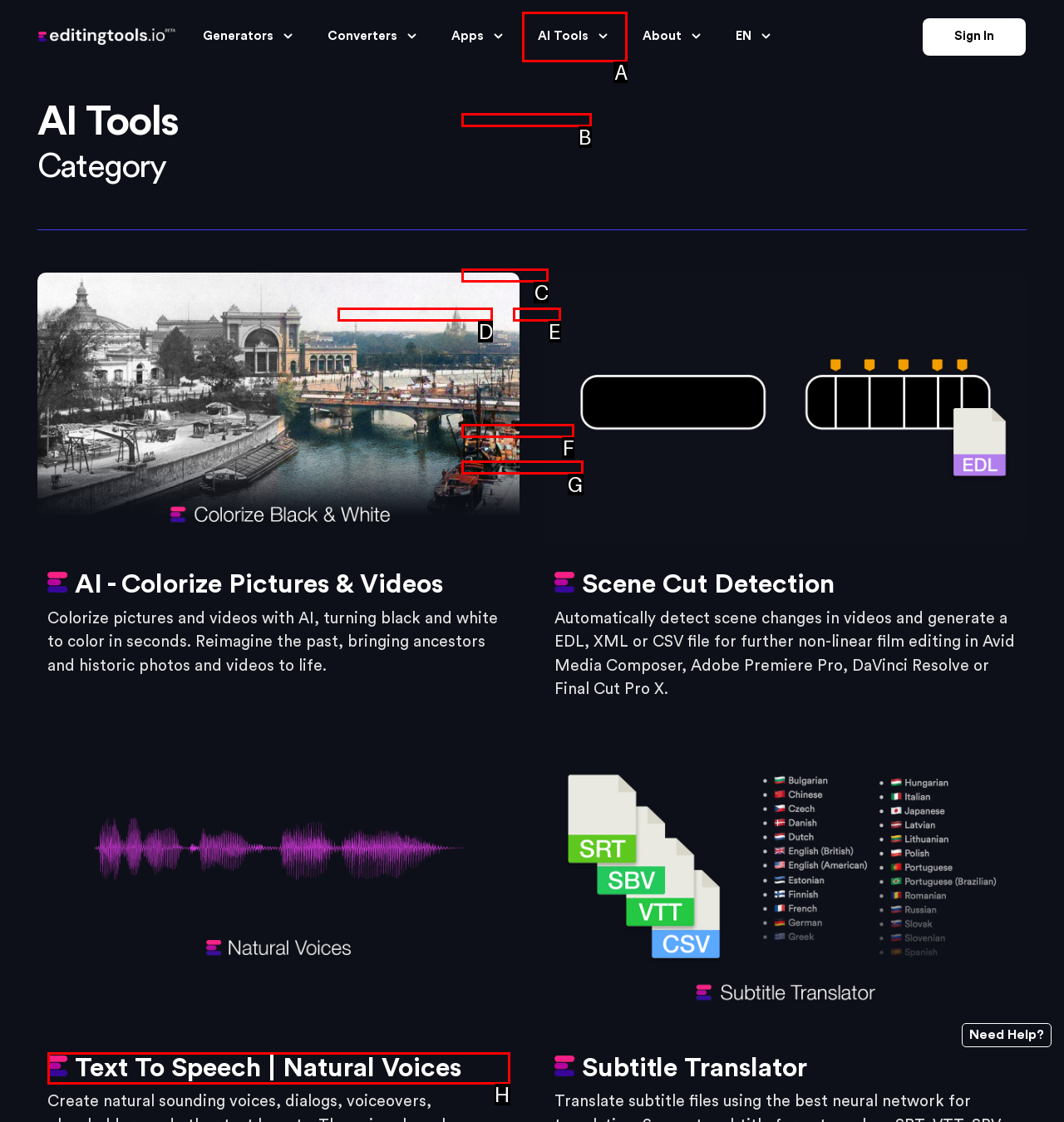Identify the UI element that corresponds to this description: Live Timecode Notes
Respond with the letter of the correct option.

B